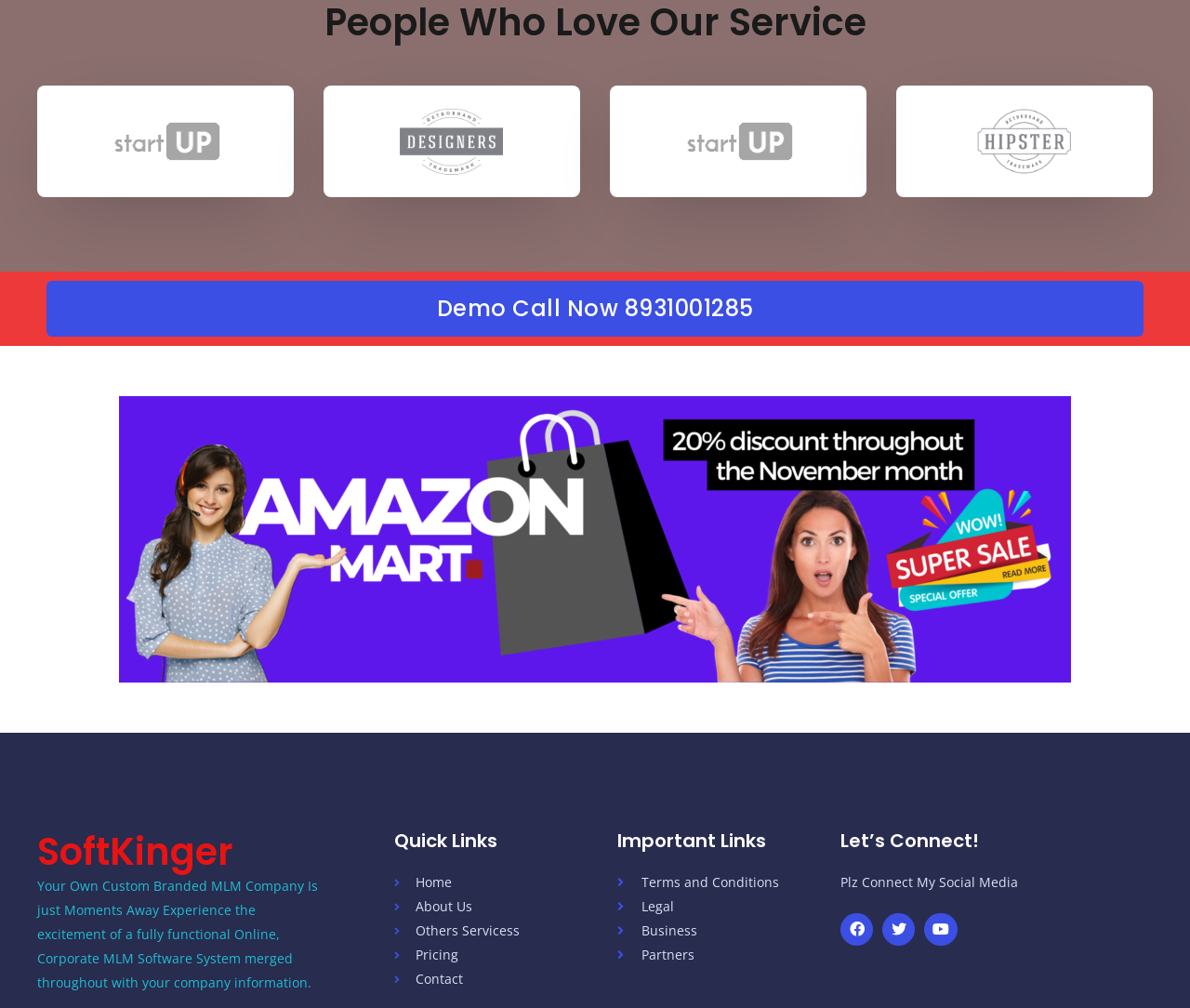Identify the bounding box coordinates of the region that needs to be clicked to carry out this instruction: "Connect with Facebook". Provide these coordinates as four float numbers ranging from 0 to 1, i.e., [left, top, right, bottom].

[0.706, 0.906, 0.734, 0.938]